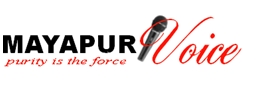What does the microphone symbolize in the logo?
Carefully analyze the image and provide a thorough answer to the question.

The microphone in the logo symbolizes communication and expression, indicating that Mayapur Voice is a platform focused on sharing knowledge, spirituality, and cultural insights from Mayapur through various forms of expression.